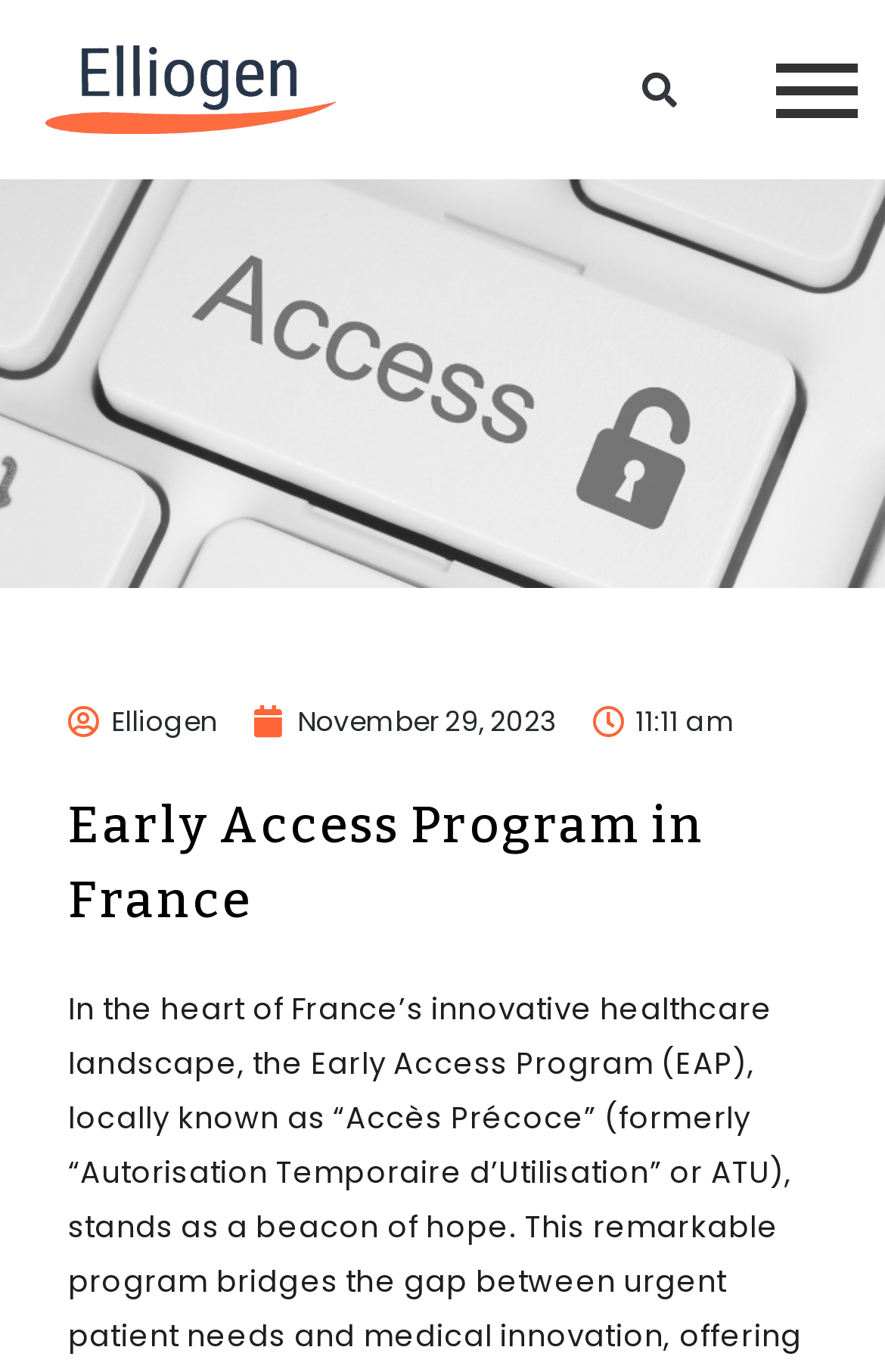Review the image closely and give a comprehensive answer to the question: What is the date mentioned on the webpage?

I found the date 'November 29, 2023' mentioned on the webpage, which is a link element located at the top section of the page, indicating that it might be related to a specific event or update.